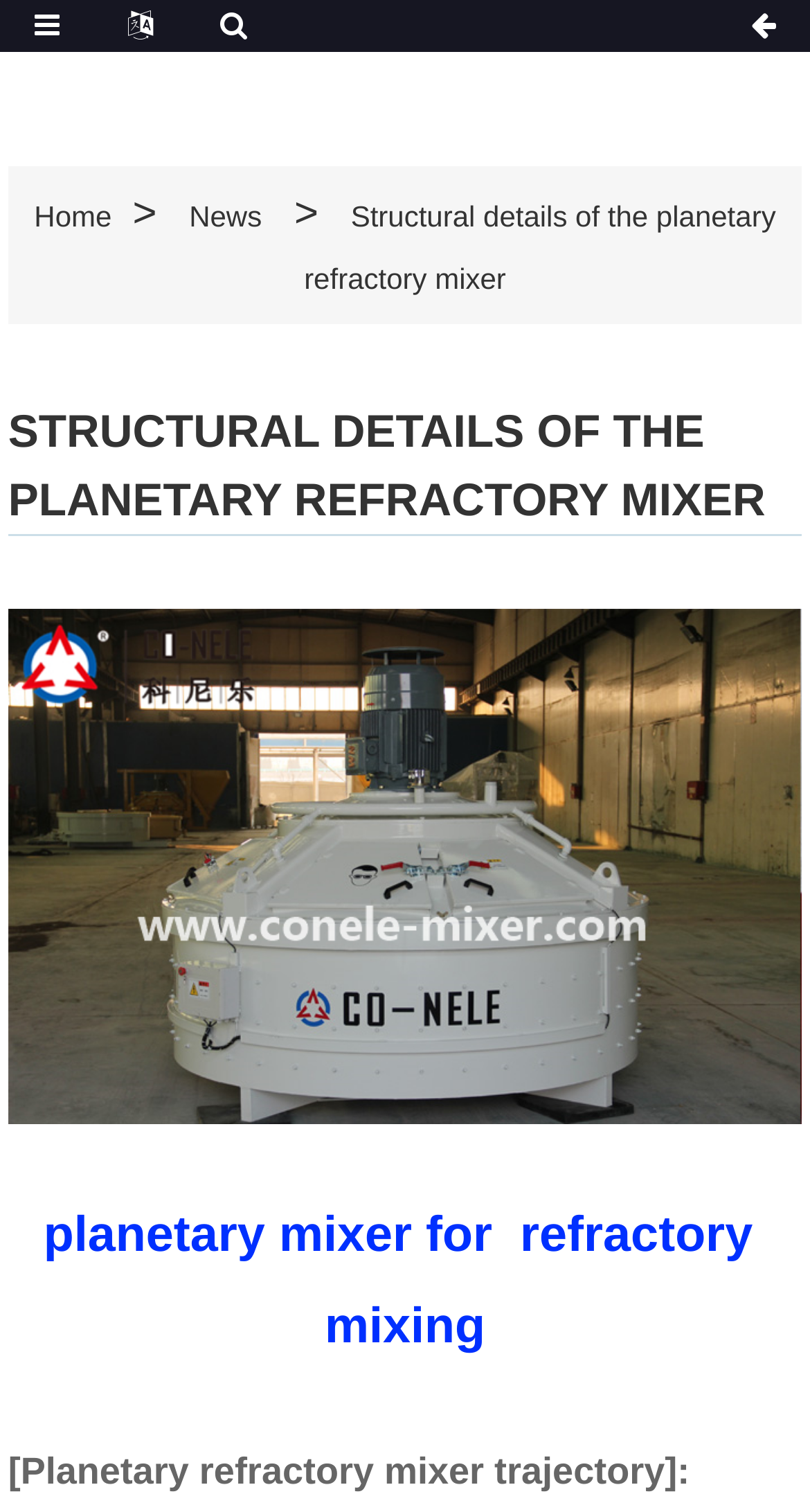Give a one-word or short phrase answer to the question: 
What is the topic of the webpage?

Planetary mixer